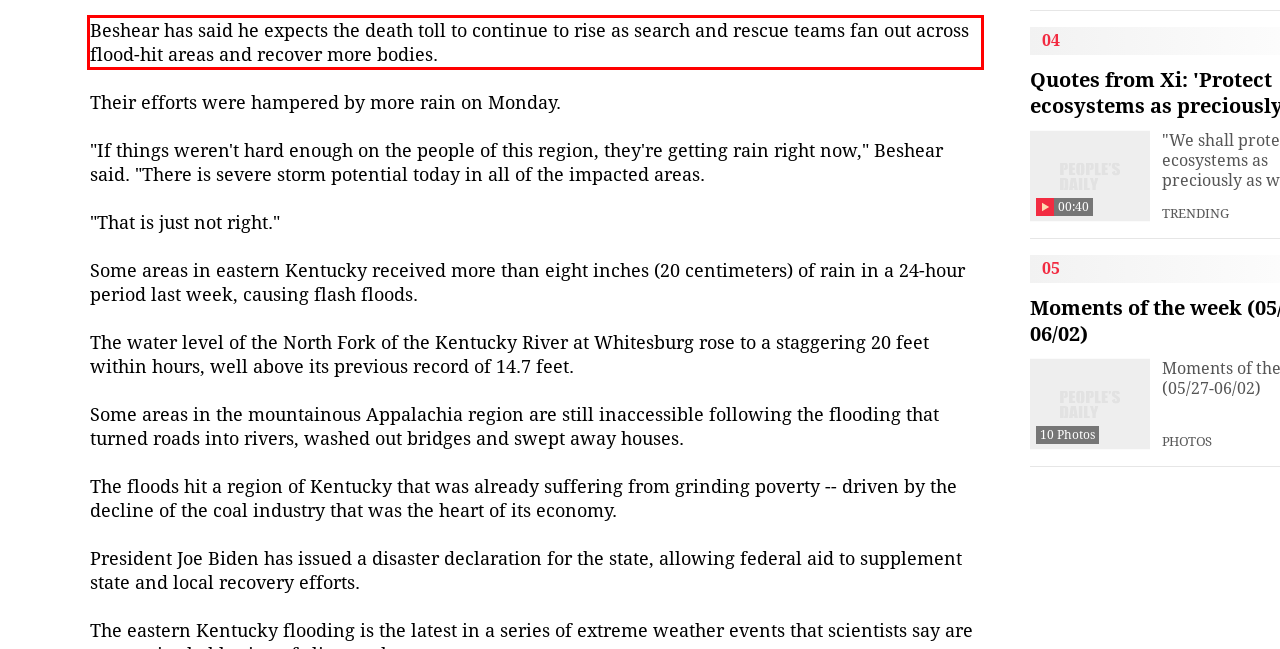Look at the webpage screenshot and recognize the text inside the red bounding box.

Beshear has said he expects the death toll to continue to rise as search and rescue teams fan out across flood-hit areas and recover more bodies.